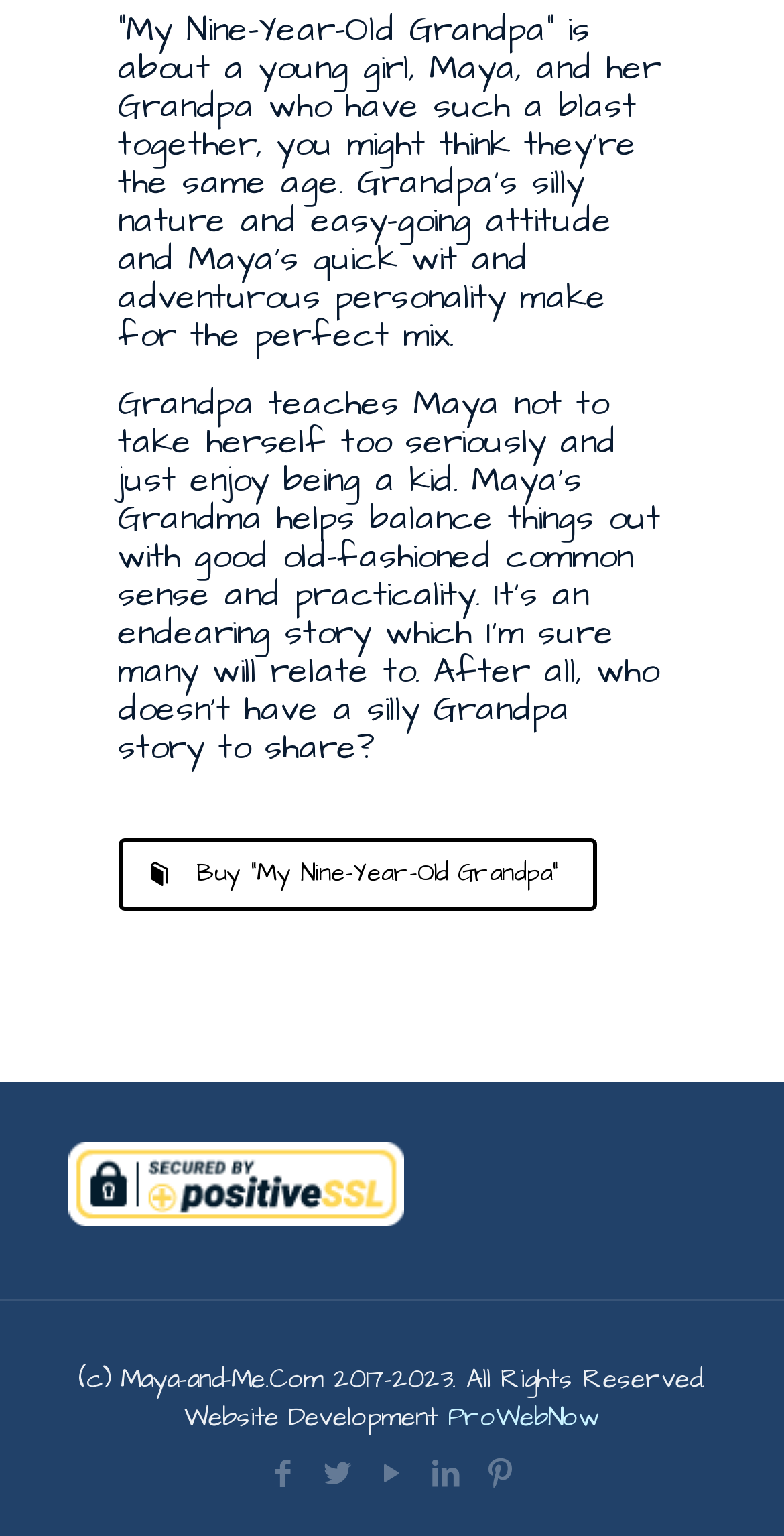How many social media links are present at the bottom of the webpage? From the image, respond with a single word or brief phrase.

4